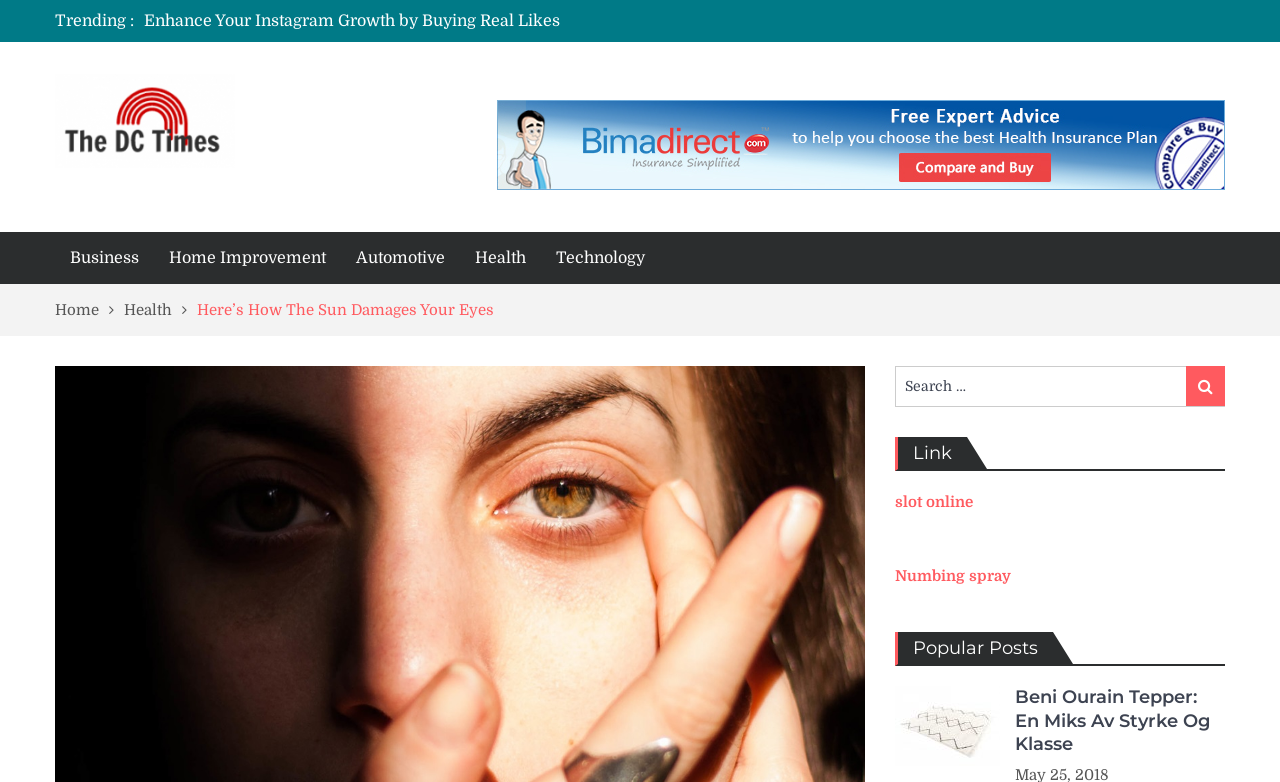Construct a thorough caption encompassing all aspects of the webpage.

The webpage is an article from The DC Times, with the title "Here's How The Sun Damages Your Eyes". At the top, there is a "Trending" section with a brief description. Below it, there is a horizontal navigation menu with links to different categories, including Business, Home Improvement, Automotive, Health, and Technology.

To the right of the navigation menu, there is a breadcrumbs section, which shows the path "Home > Health > Here's How The Sun Damages Your Eyes". Below the breadcrumbs, there is a search bar with a search button.

The main content of the webpage is divided into sections. The first section has a heading "Link" and contains links to related articles, including "slot online" and "Numbing spray". The second section is titled "Popular Posts" and features a list of articles, including "Beni Ourain Tepper: En Miks Av Styrke Og Klasse".

There is also a logo of The DC Times at the top, which is an image. The webpage has a clean layout, with clear headings and concise text, making it easy to navigate and read.